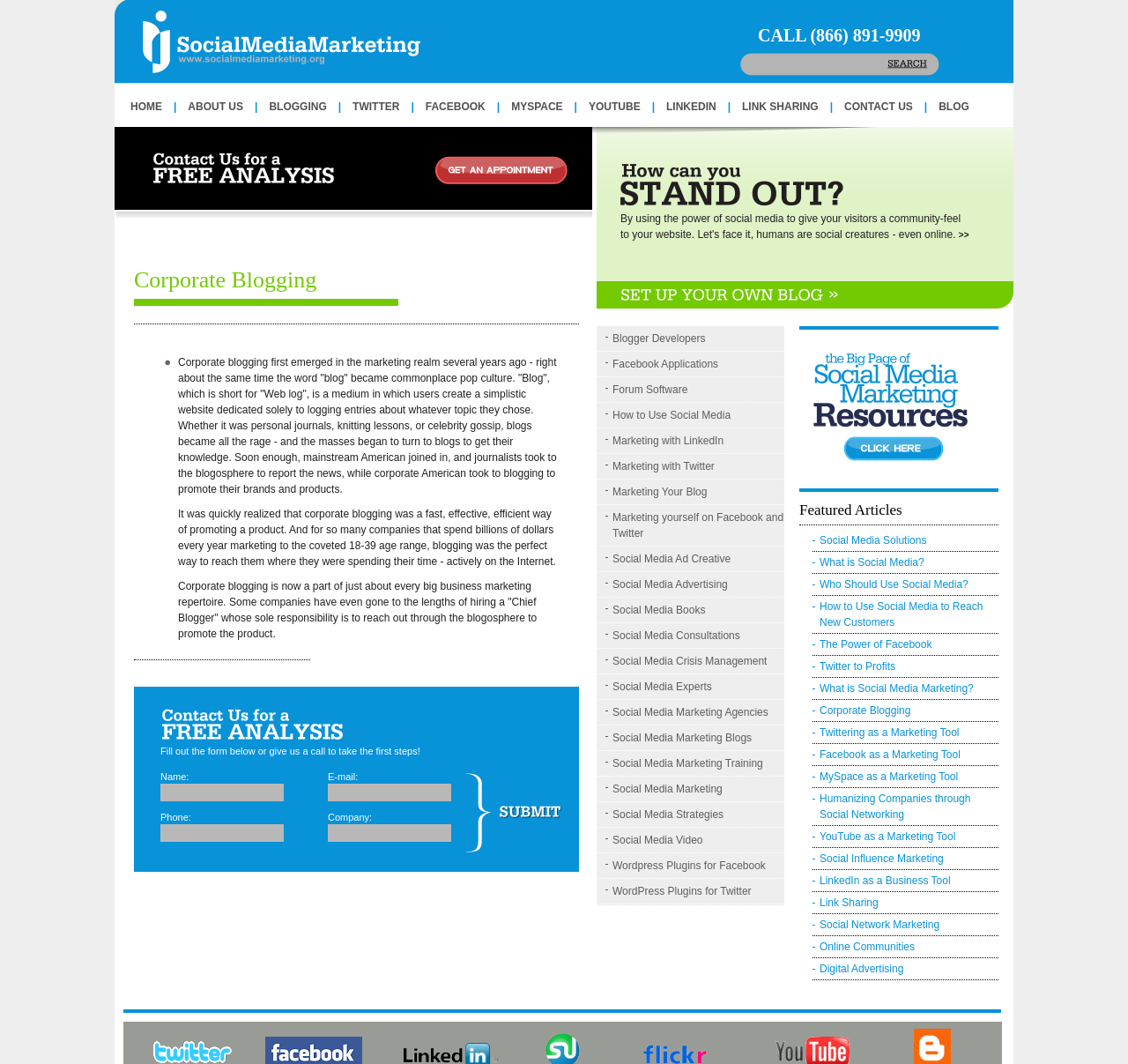Could you indicate the bounding box coordinates of the region to click in order to complete this instruction: "Fill out the 'Name' textbox".

[0.142, 0.737, 0.252, 0.753]